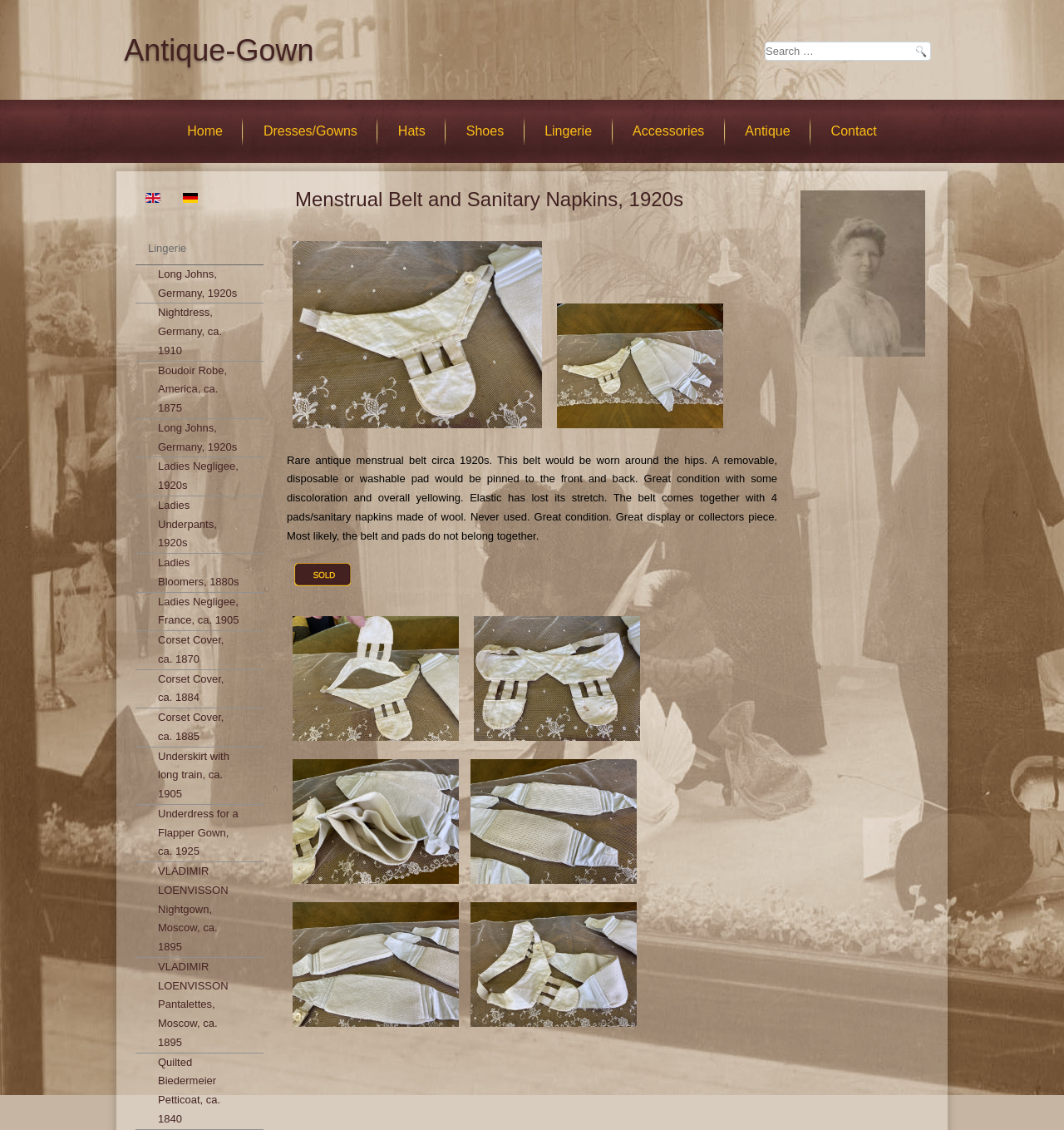Identify the bounding box coordinates of the clickable region necessary to fulfill the following instruction: "Explore antique hats". The bounding box coordinates should be four float numbers between 0 and 1, i.e., [left, top, right, bottom].

[0.36, 0.096, 0.414, 0.137]